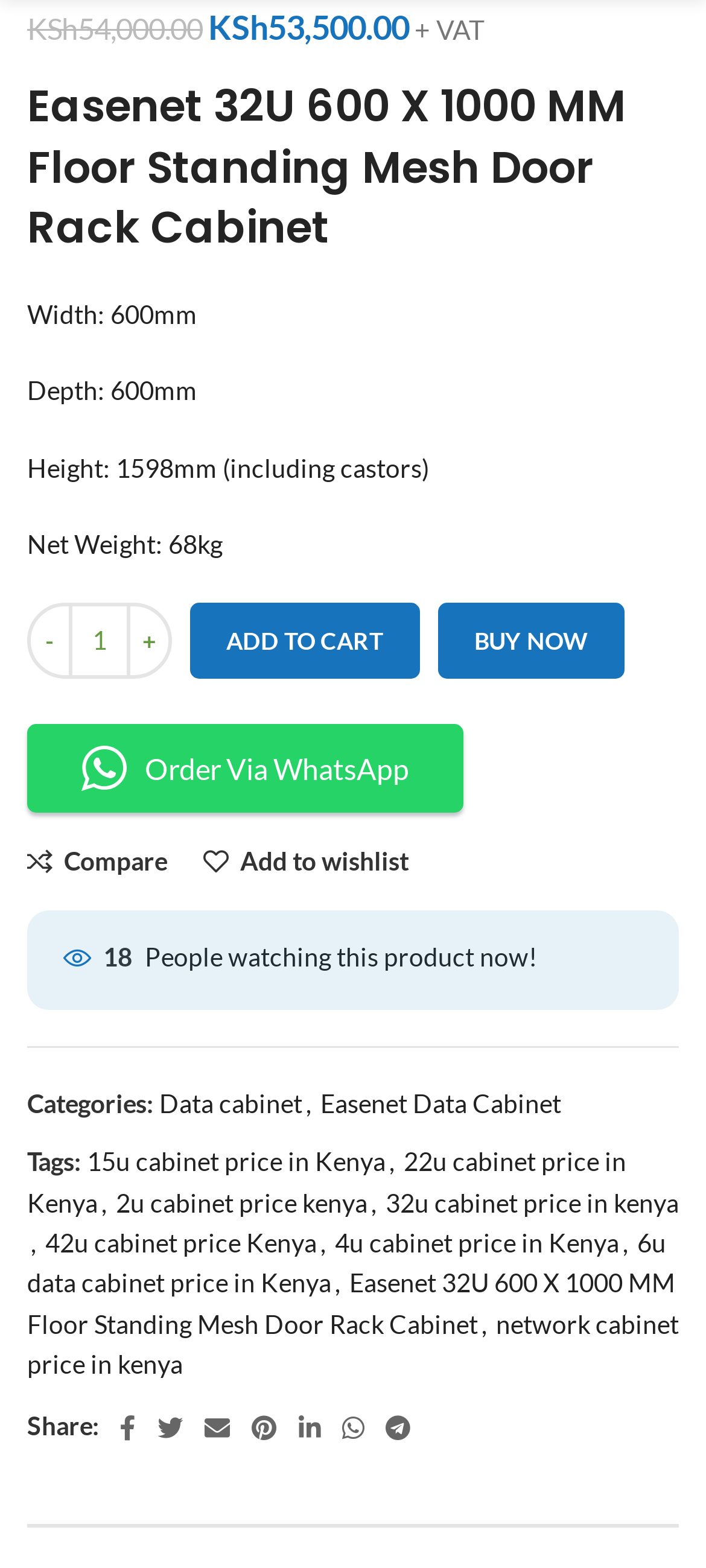Identify the bounding box for the UI element described as: "parent_node: Share: aria-label="Linkedin social link"". Ensure the coordinates are four float numbers between 0 and 1, formatted as [left, top, right, bottom].

[0.408, 0.895, 0.469, 0.925]